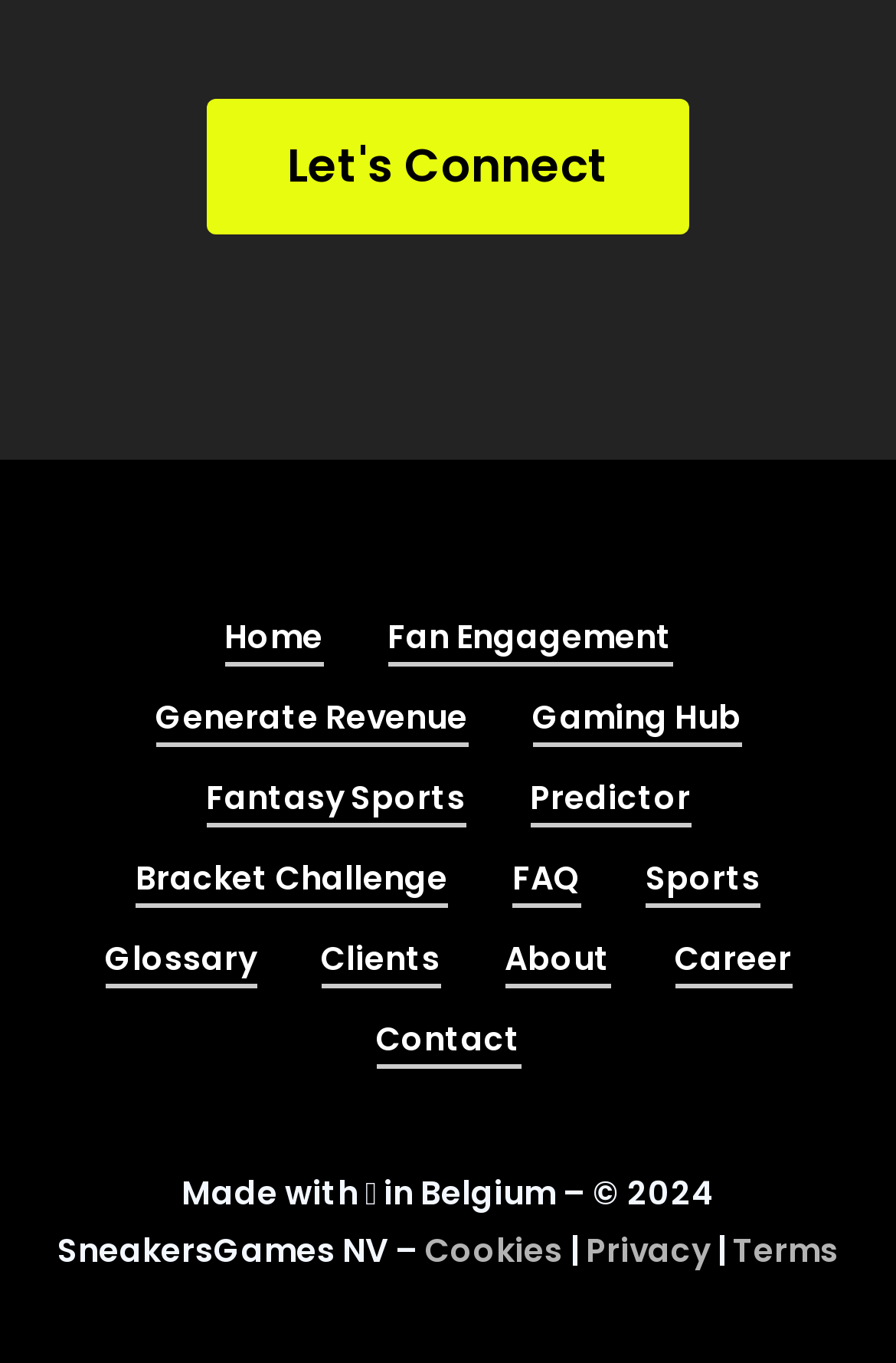Please determine the bounding box coordinates of the element's region to click in order to carry out the following instruction: "Click on the Let's Connect button". The coordinates should be four float numbers between 0 and 1, i.e., [left, top, right, bottom].

[0.321, 0.093, 0.679, 0.152]